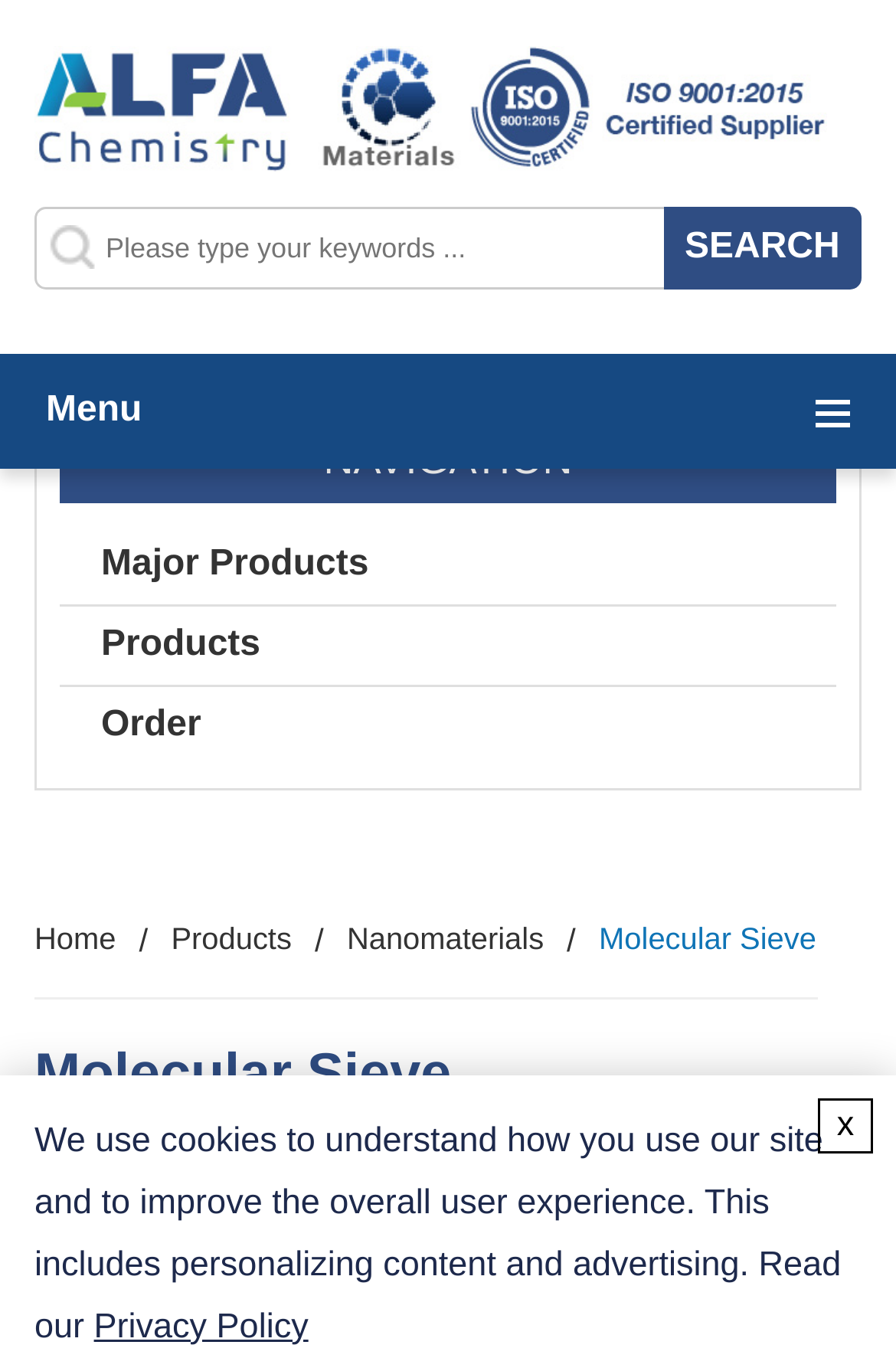Please find the bounding box coordinates of the section that needs to be clicked to achieve this instruction: "Subscribe to newsletter".

None